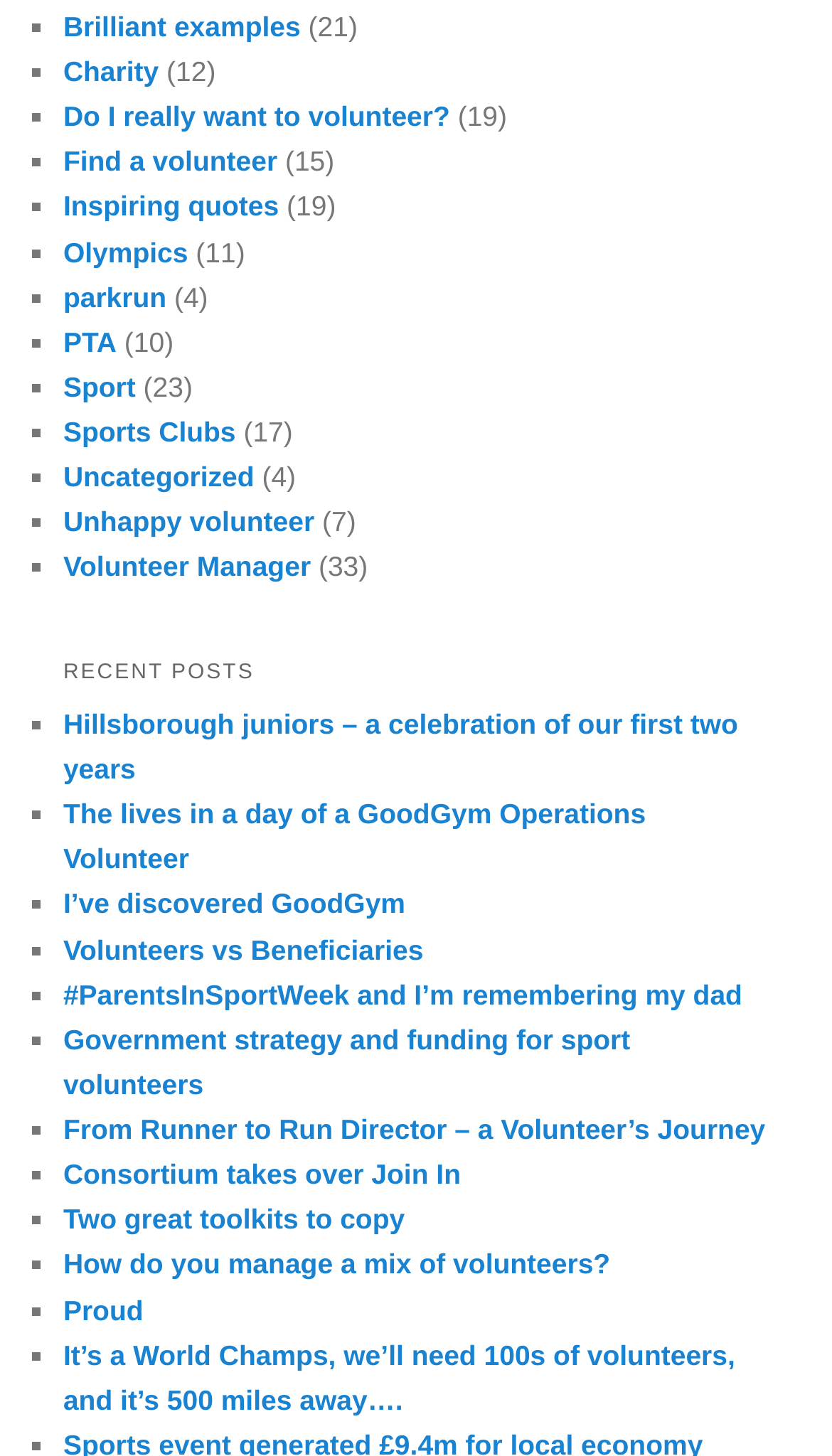What is the most popular post?
Refer to the image and give a detailed answer to the question.

I looked at the numbers in parentheses next to each post title. The post with the highest number is 'Volunteer Manager' with 33.